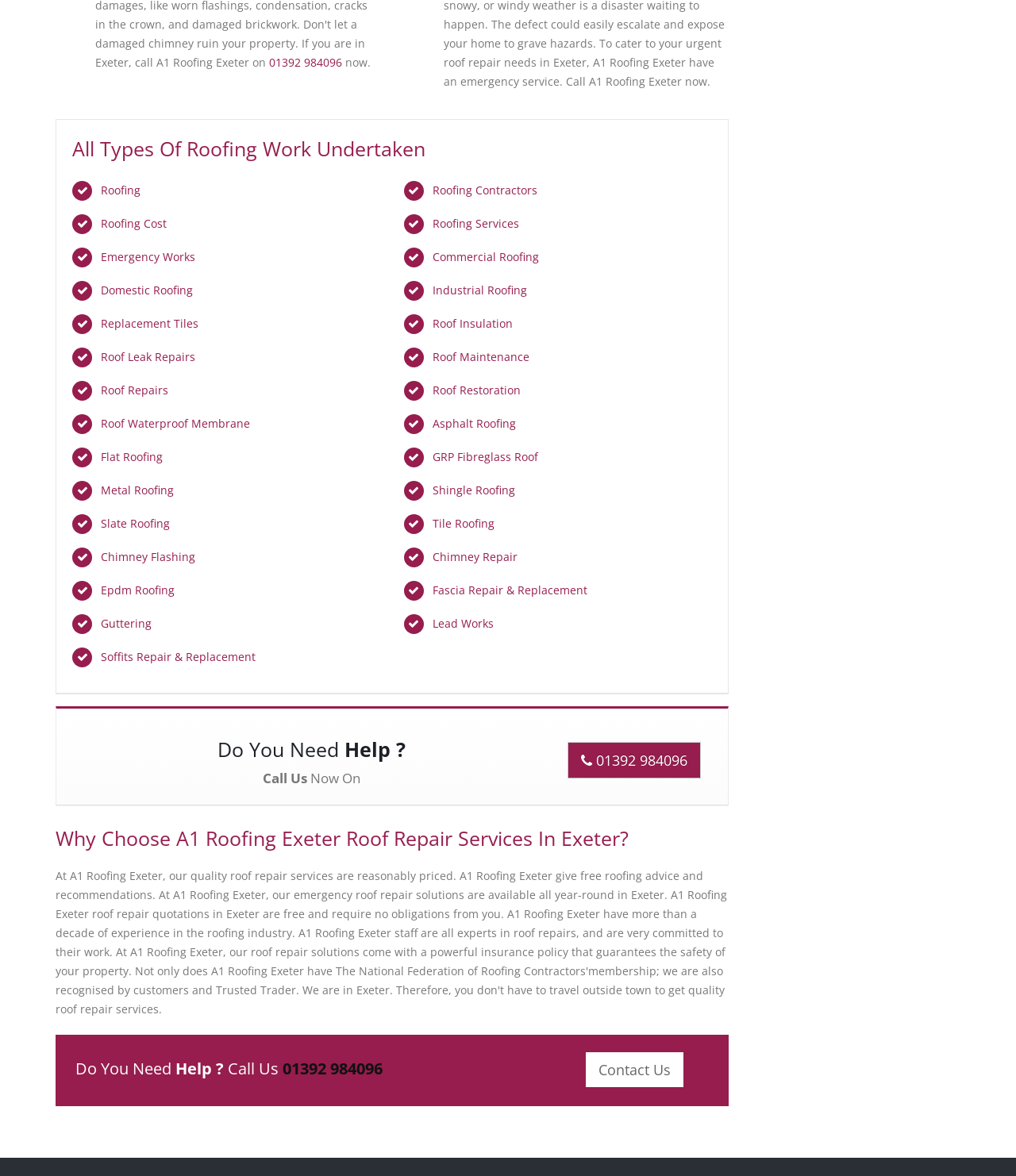Locate the bounding box coordinates of the element to click to perform the following action: 'Call the phone number'. The coordinates should be given as four float values between 0 and 1, in the form of [left, top, right, bottom].

[0.278, 0.899, 0.377, 0.918]